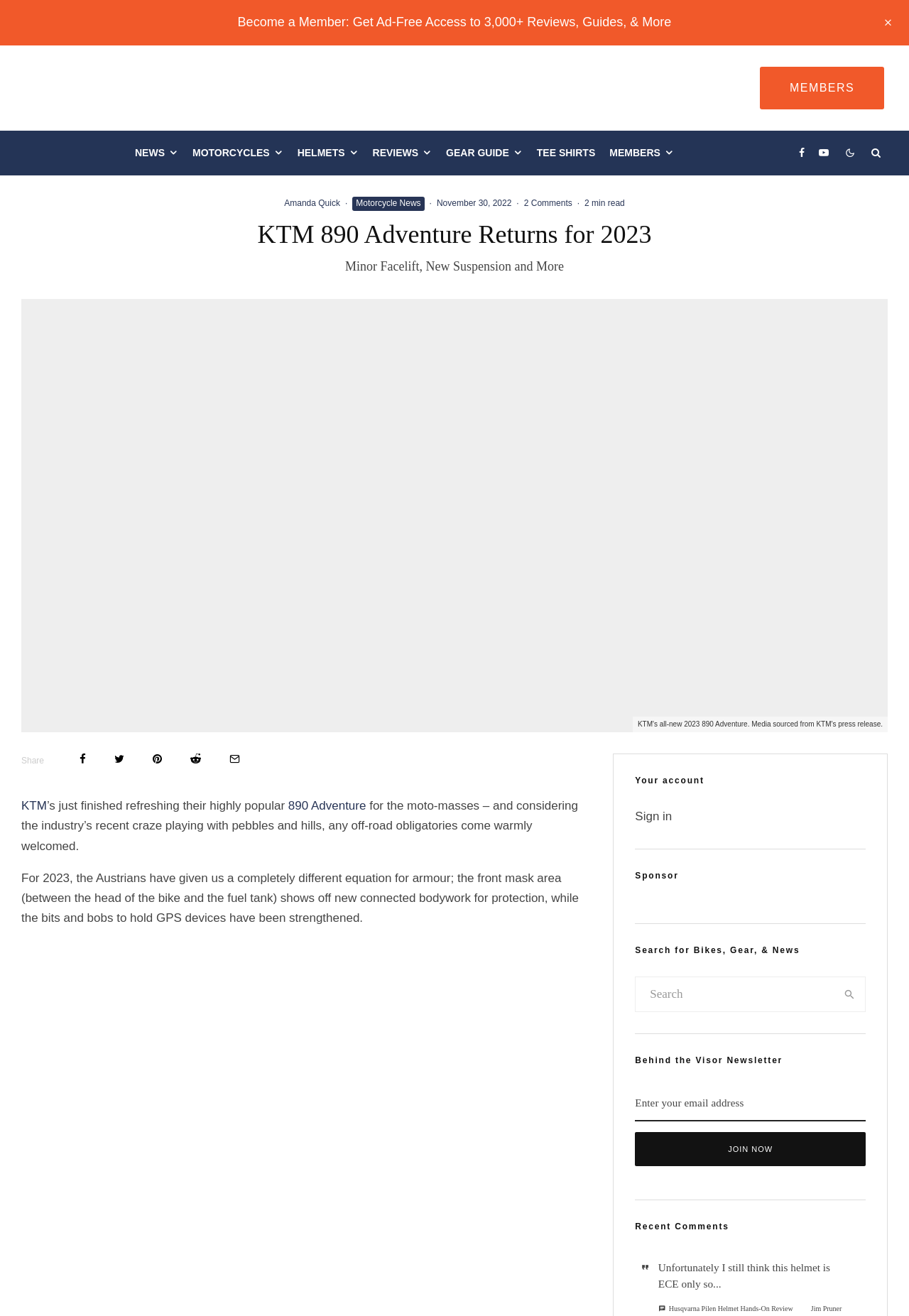Please identify the bounding box coordinates of the element I should click to complete this instruction: 'Read about living well with bipolar disorder'. The coordinates should be given as four float numbers between 0 and 1, like this: [left, top, right, bottom].

None